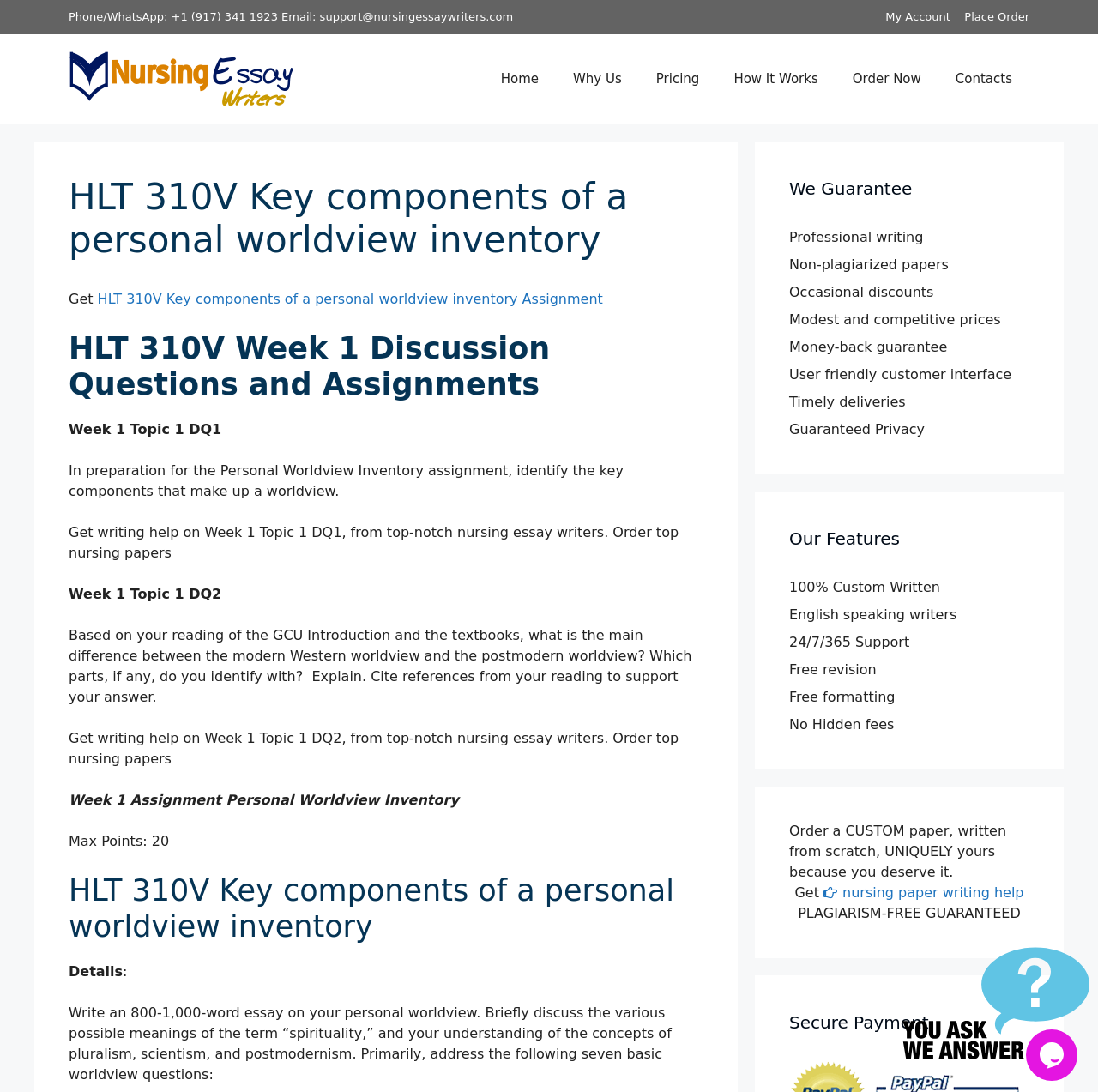Find the main header of the webpage and produce its text content.

HLT 310V Key components of a personal worldview inventory